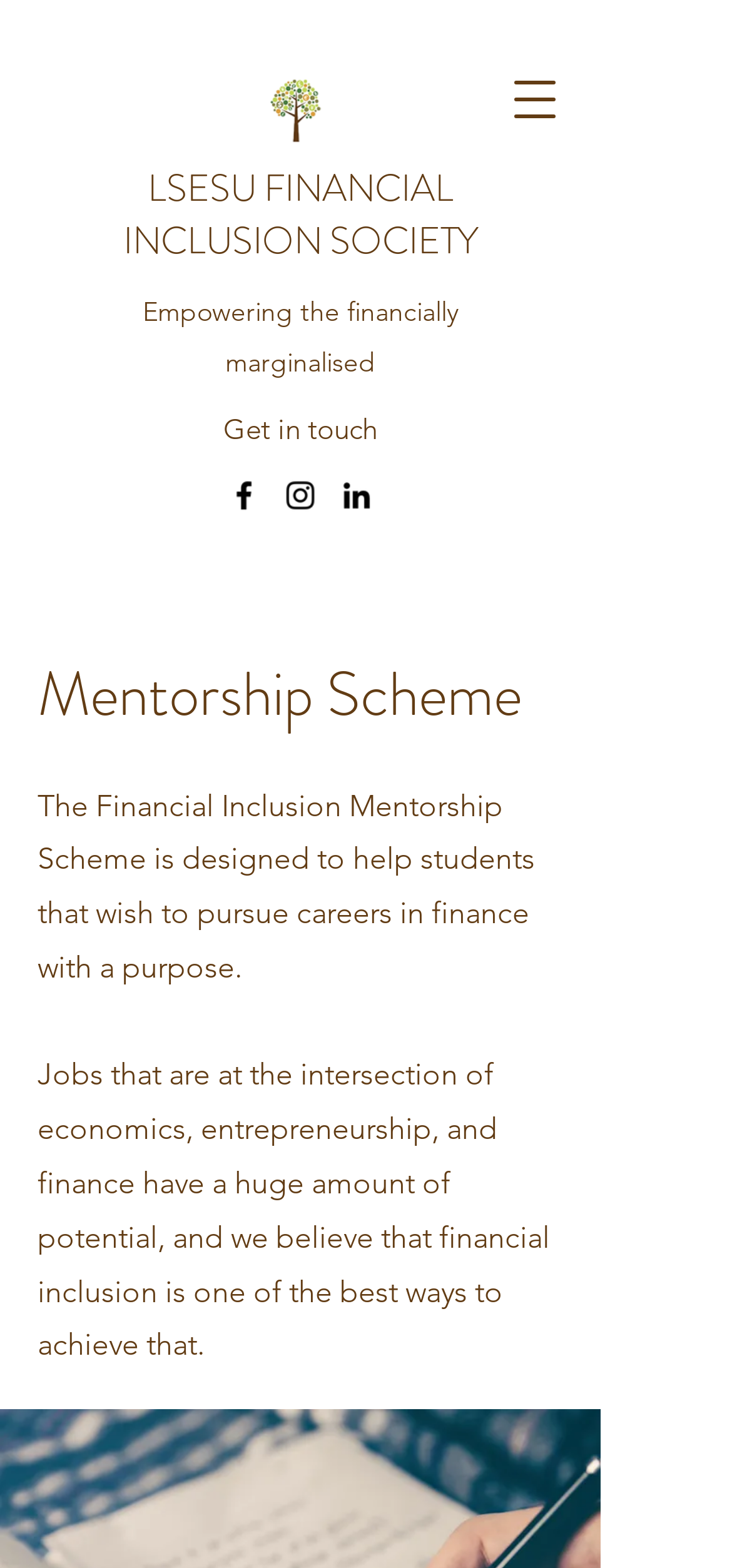Offer a thorough description of the webpage.

The webpage is about the Mentorship Scheme of LSESU Finclusion, a financial inclusion society. At the top left, there is a logo of LSE SU MS, and next to it, the title "LSESU FINANCIAL INCLUSION SOCIETY" is displayed. Below the title, a tagline "Empowering the financially marginalised" is written.

On the top right, there is a navigation menu button labeled "Open navigation menu". Below it, a link "Get in touch" is placed. To the right of the link, a social bar with three icons - Facebook, Instagram, and another unknown icon - is displayed.

The main content of the webpage starts with a heading "Mentorship Scheme" at the top center. Below the heading, a paragraph of text explains the purpose of the Financial Inclusion Mentorship Scheme, which is to help students pursue careers in finance with a purpose. The text continues to describe the potential of jobs at the intersection of economics, entrepreneurship, and finance, and how financial inclusion can achieve that.